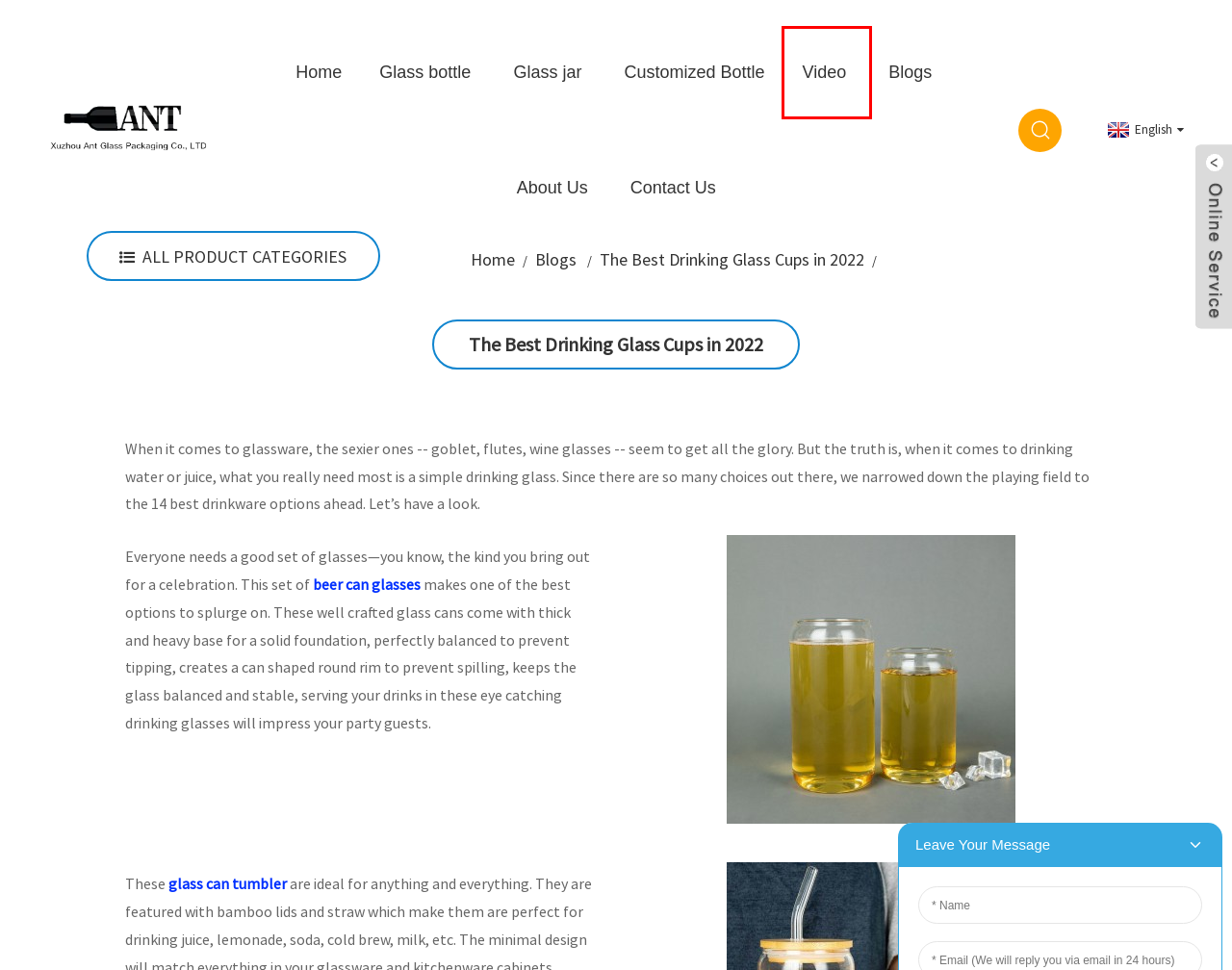Please examine the screenshot provided, which contains a red bounding box around a UI element. Select the webpage description that most accurately describes the new page displayed after clicking the highlighted element. Here are the candidates:
A. About Us - Xuzhou Ant Glass Packaging Co., Ltd.
B. China Clear 350ml 550ml Beer Tumbler Can Glass Cups factory and manufacturers | Ant Glass
C. custom glass bottle&glass jar manufacturer-ant packaging - Xuzhou Ant Glass Packaging Co., Ltd.
D. Glass jar Factory - China Glass jar Manufacturers, Suppliers
E. Video - Xuzhou Ant Glass Packaging Co., Ltd.
F. Blogs
G. China Bamboo Lid Straw 350ML 550ML Cold Drink Glass Can factory and manufacturers | Ant Glass
H. Glass Bottle, Glass Jar, Glass Wine Bottle - Ant Glass

E